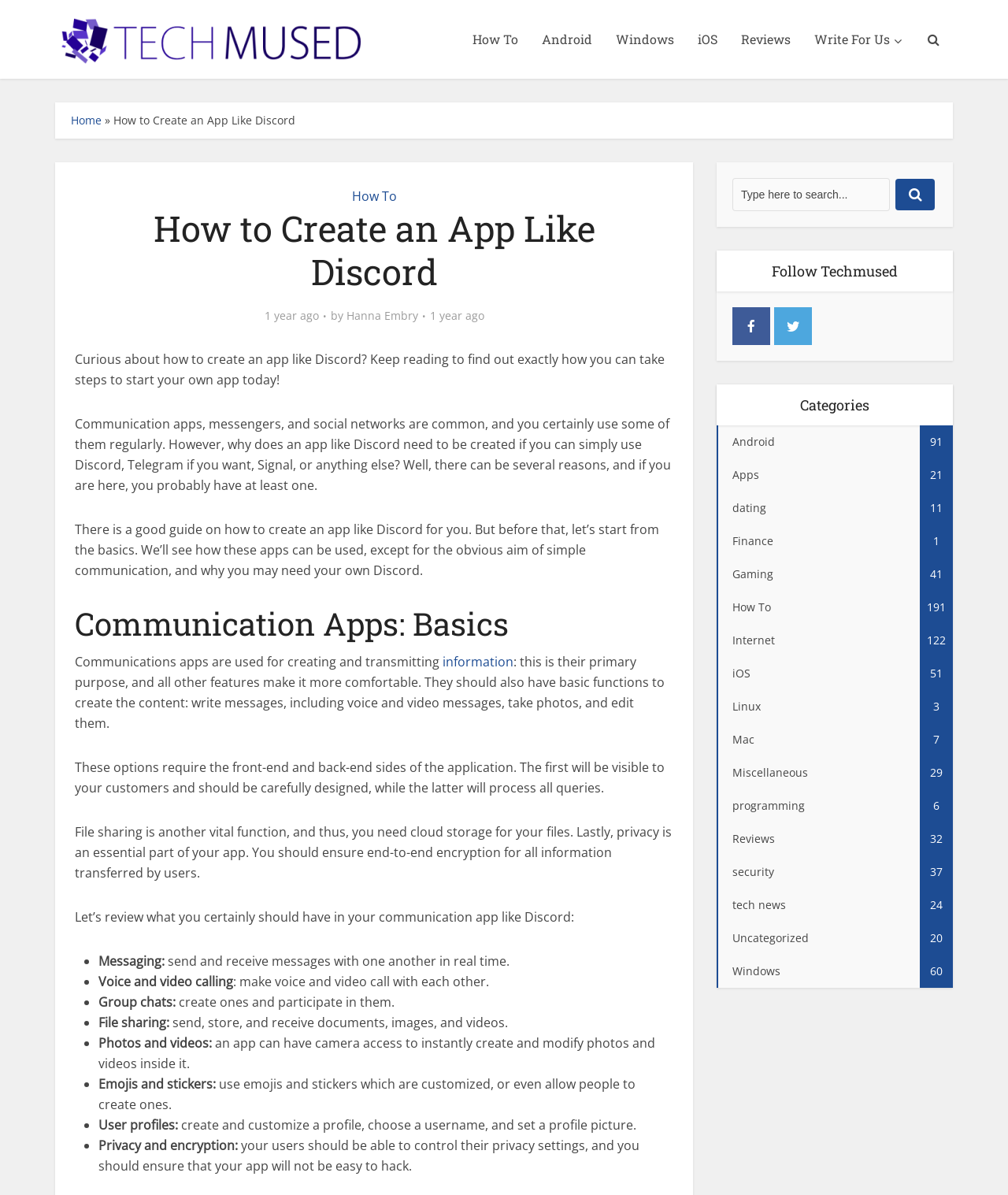Specify the bounding box coordinates for the region that must be clicked to perform the given instruction: "Follow Techmused on Facebook".

[0.727, 0.257, 0.764, 0.289]